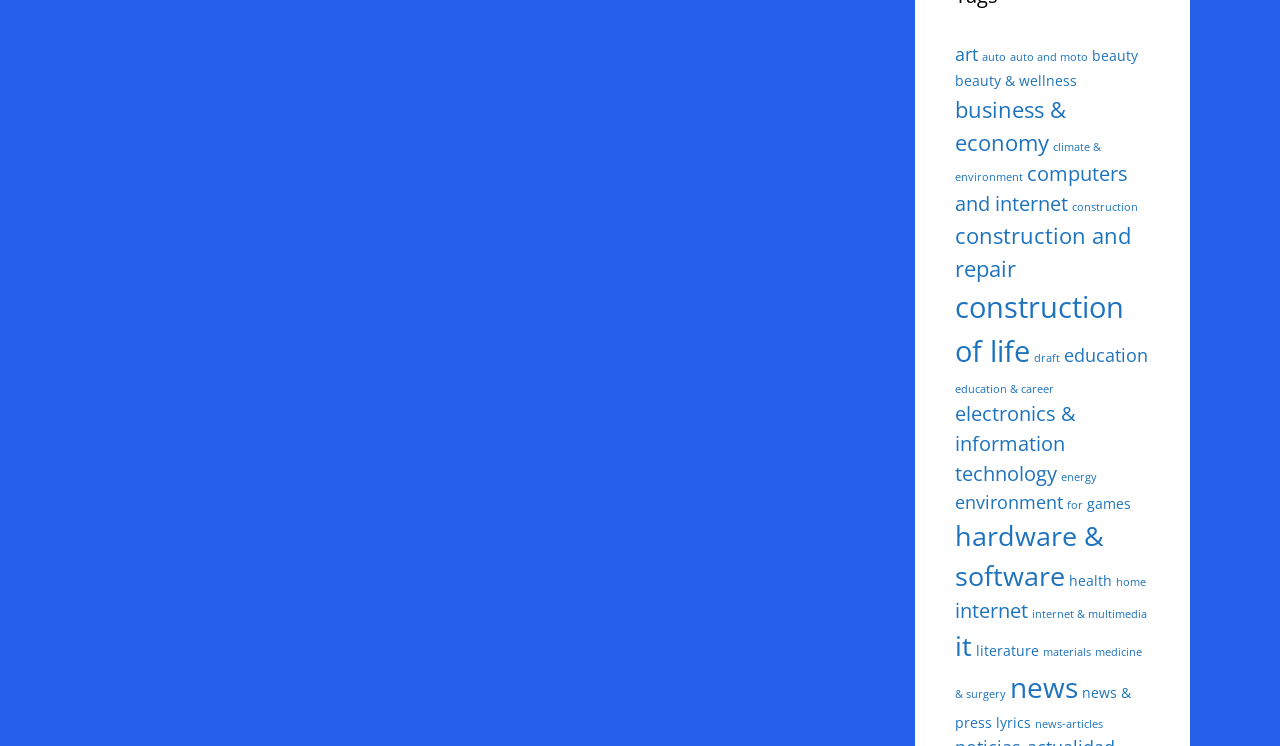Identify the bounding box coordinates of the element to click to follow this instruction: 'Copy URL'. Ensure the coordinates are four float values between 0 and 1, provided as [left, top, right, bottom].

None